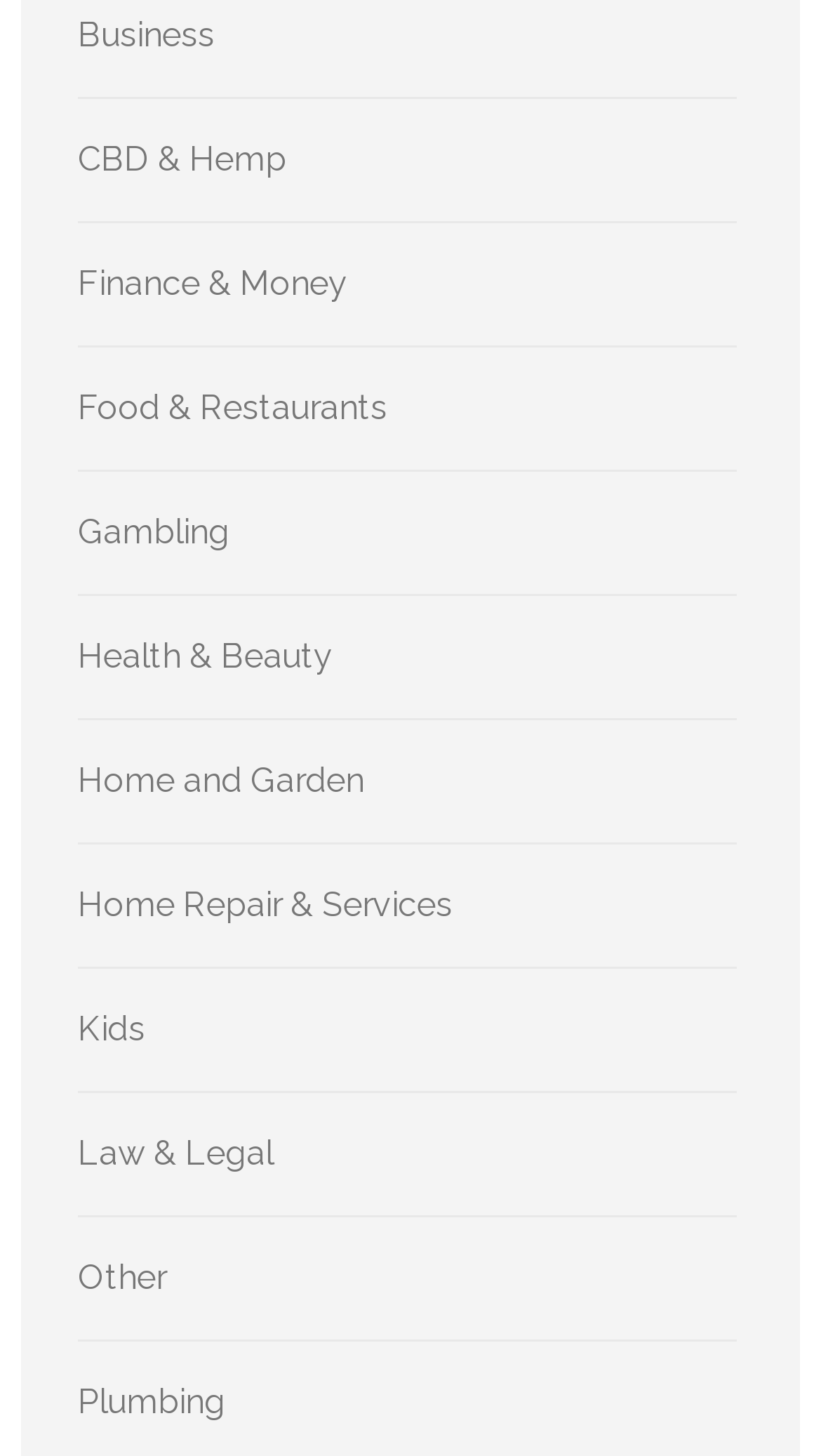Using the webpage screenshot, locate the HTML element that fits the following description and provide its bounding box: "Home Repair & Services".

[0.095, 0.608, 0.551, 0.636]